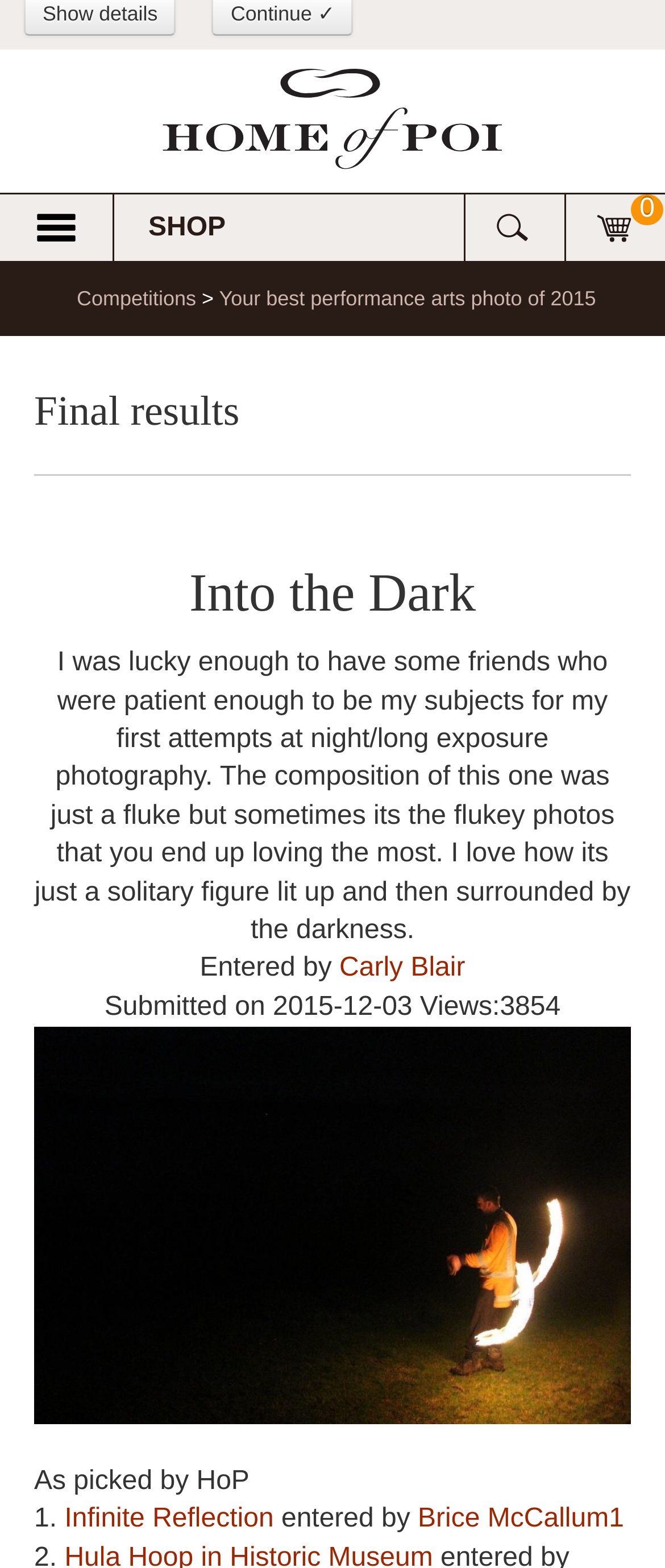Based on the element description "Carly Blair", predict the bounding box coordinates of the UI element.

[0.51, 0.609, 0.7, 0.627]